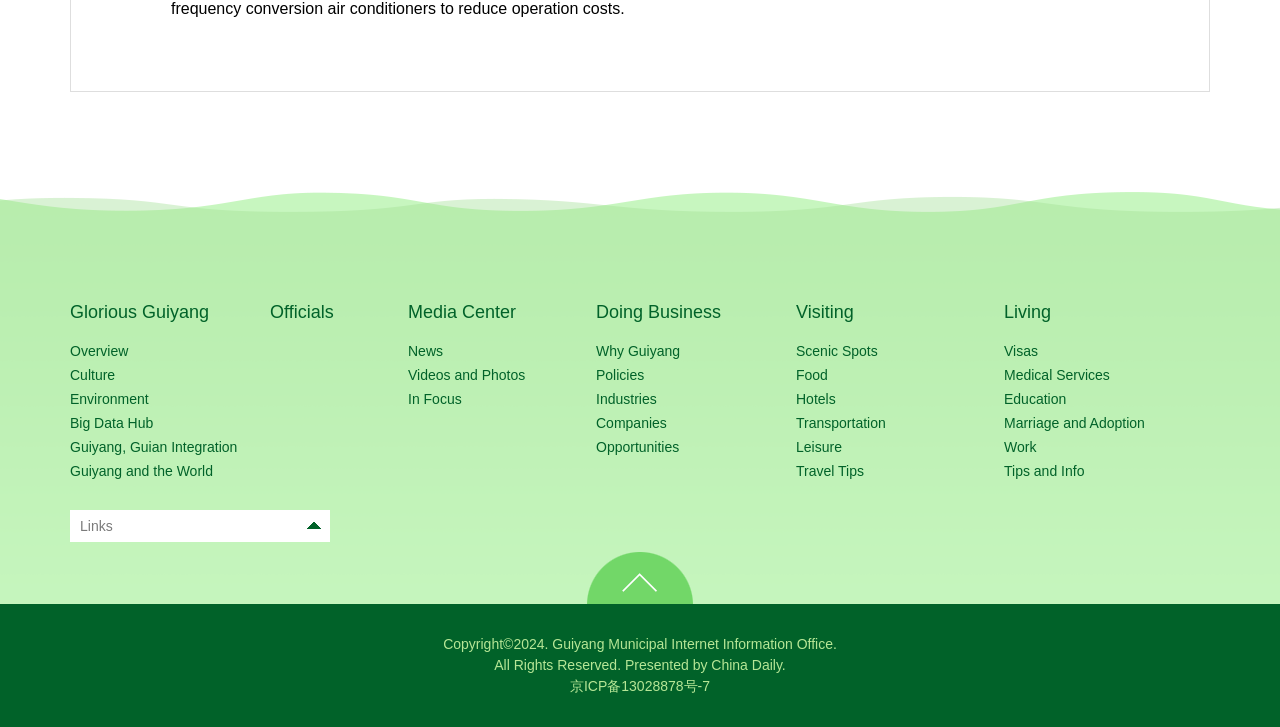Please identify the bounding box coordinates of the area that needs to be clicked to fulfill the following instruction: "View news about China."

None